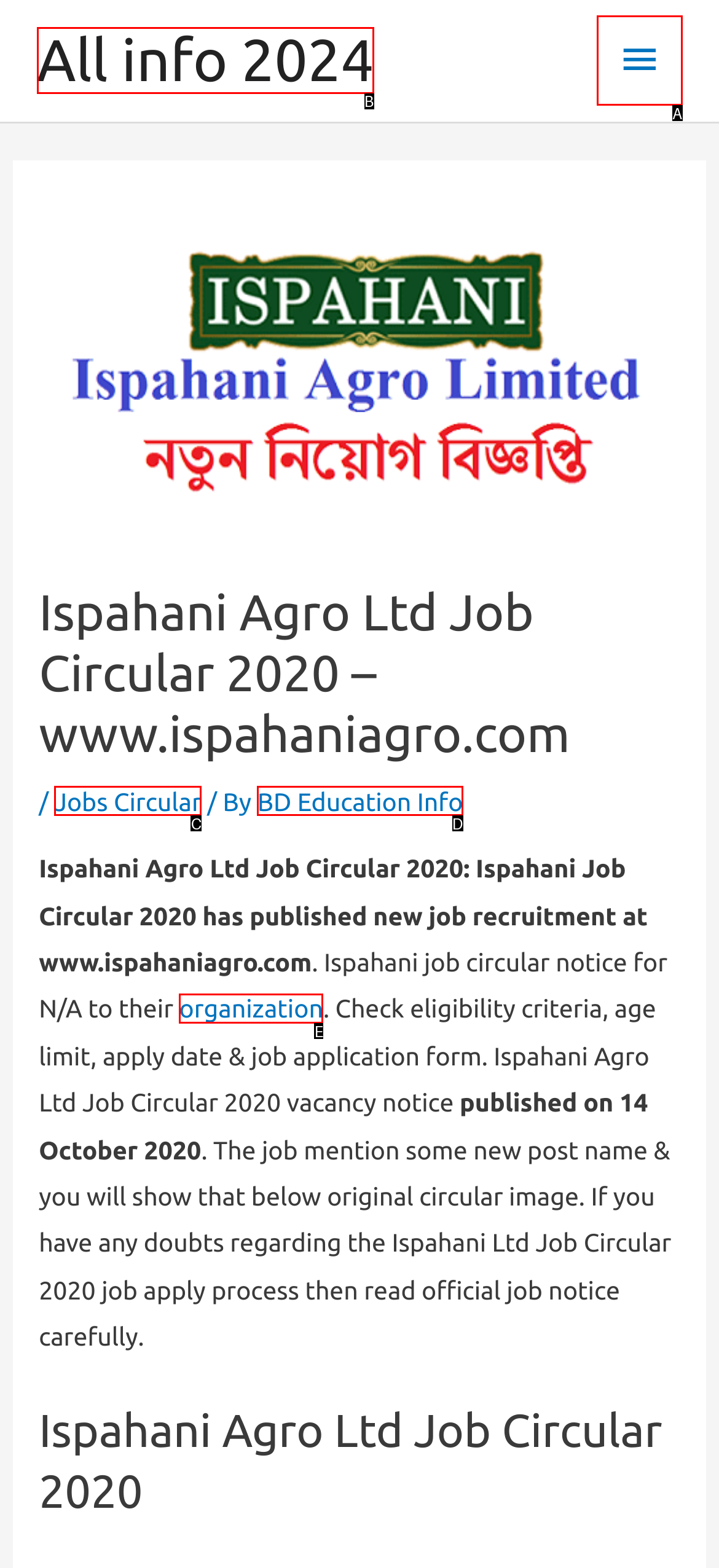Choose the HTML element that matches the description: Main Menu
Reply with the letter of the correct option from the given choices.

A